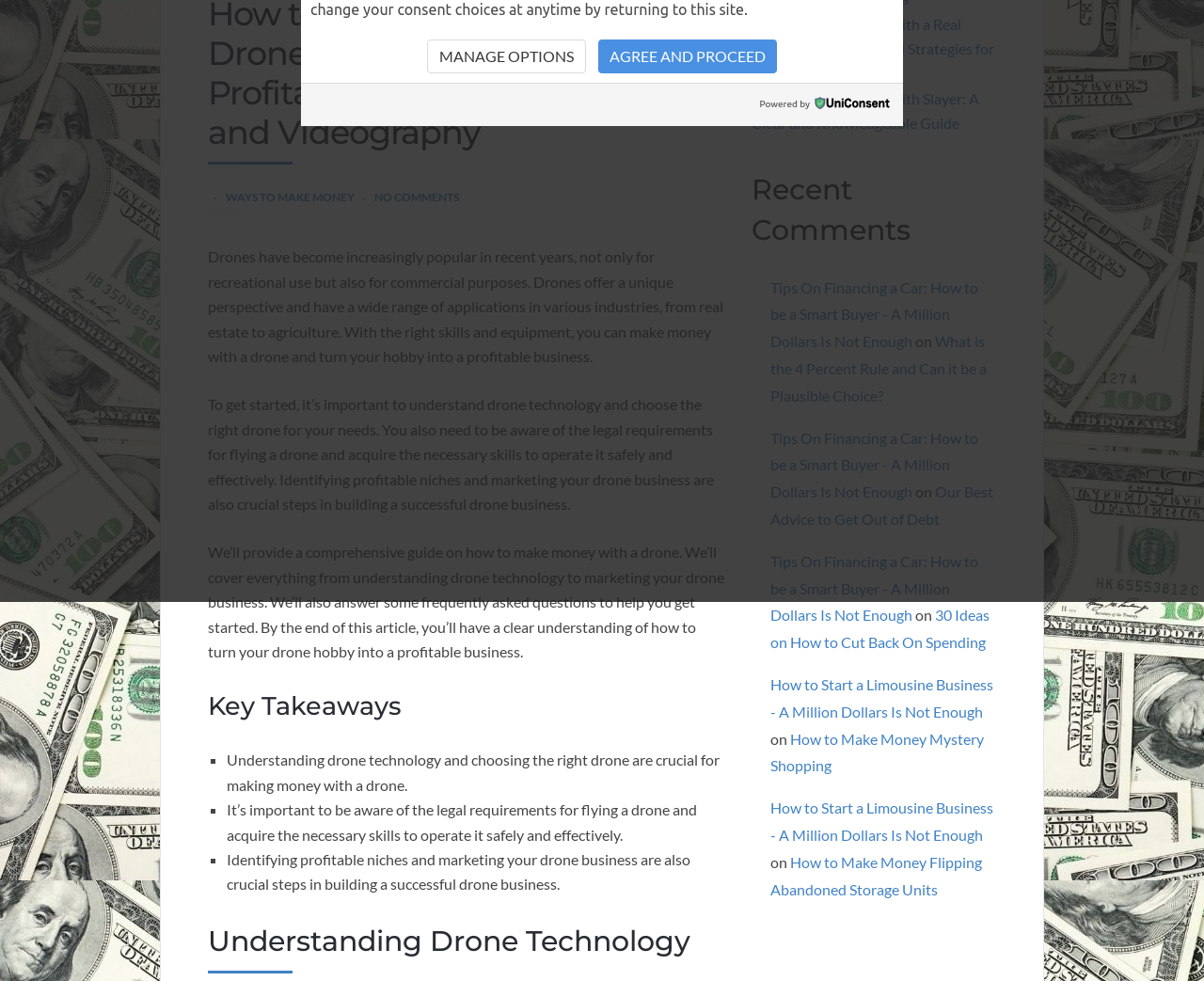Identify the bounding box for the described UI element: "Ways to Make Money".

[0.188, 0.214, 0.295, 0.229]